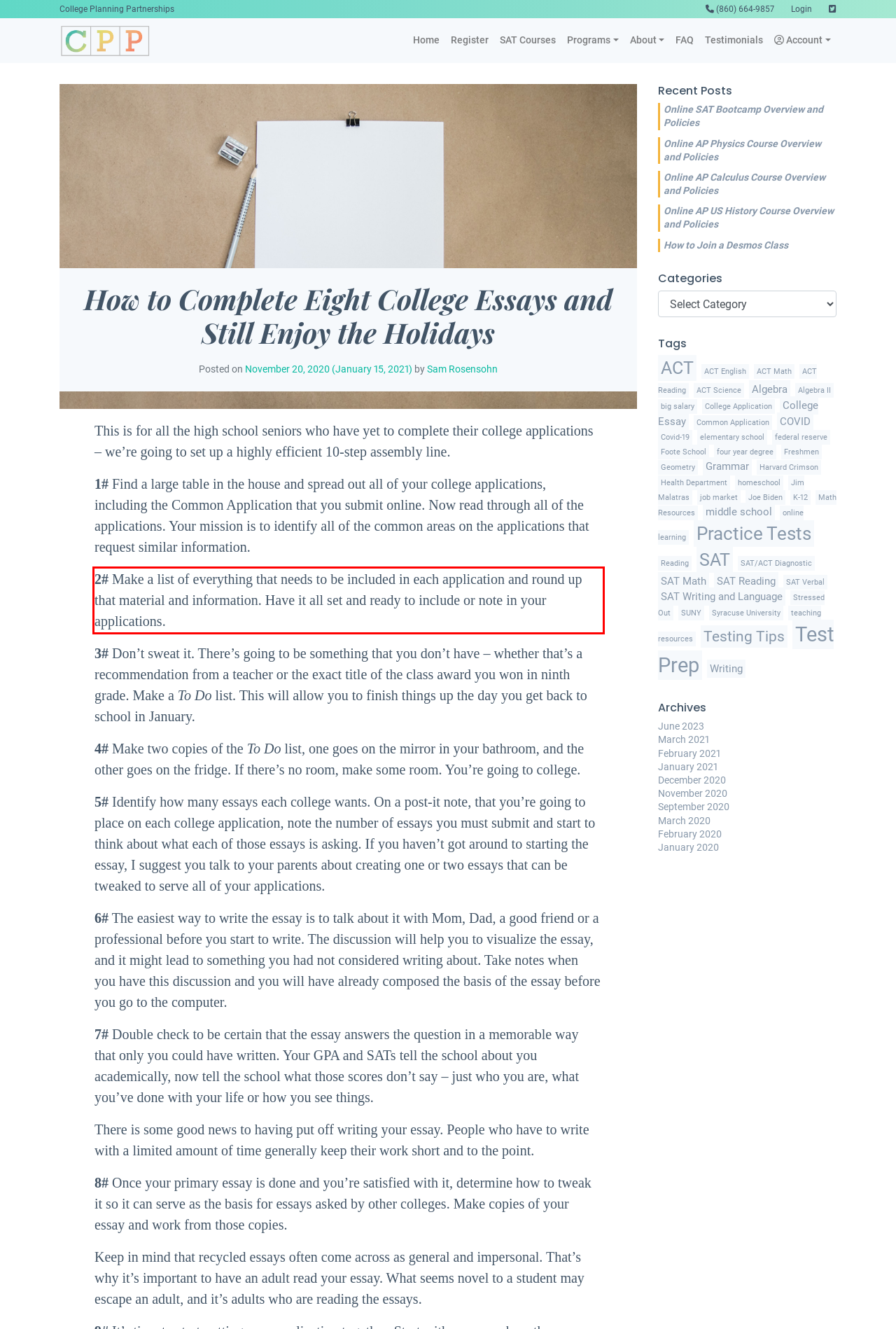You have a webpage screenshot with a red rectangle surrounding a UI element. Extract the text content from within this red bounding box.

2# Make a list of everything that needs to be included in each application and round up that material and information. Have it all set and ready to include or note in your applications.